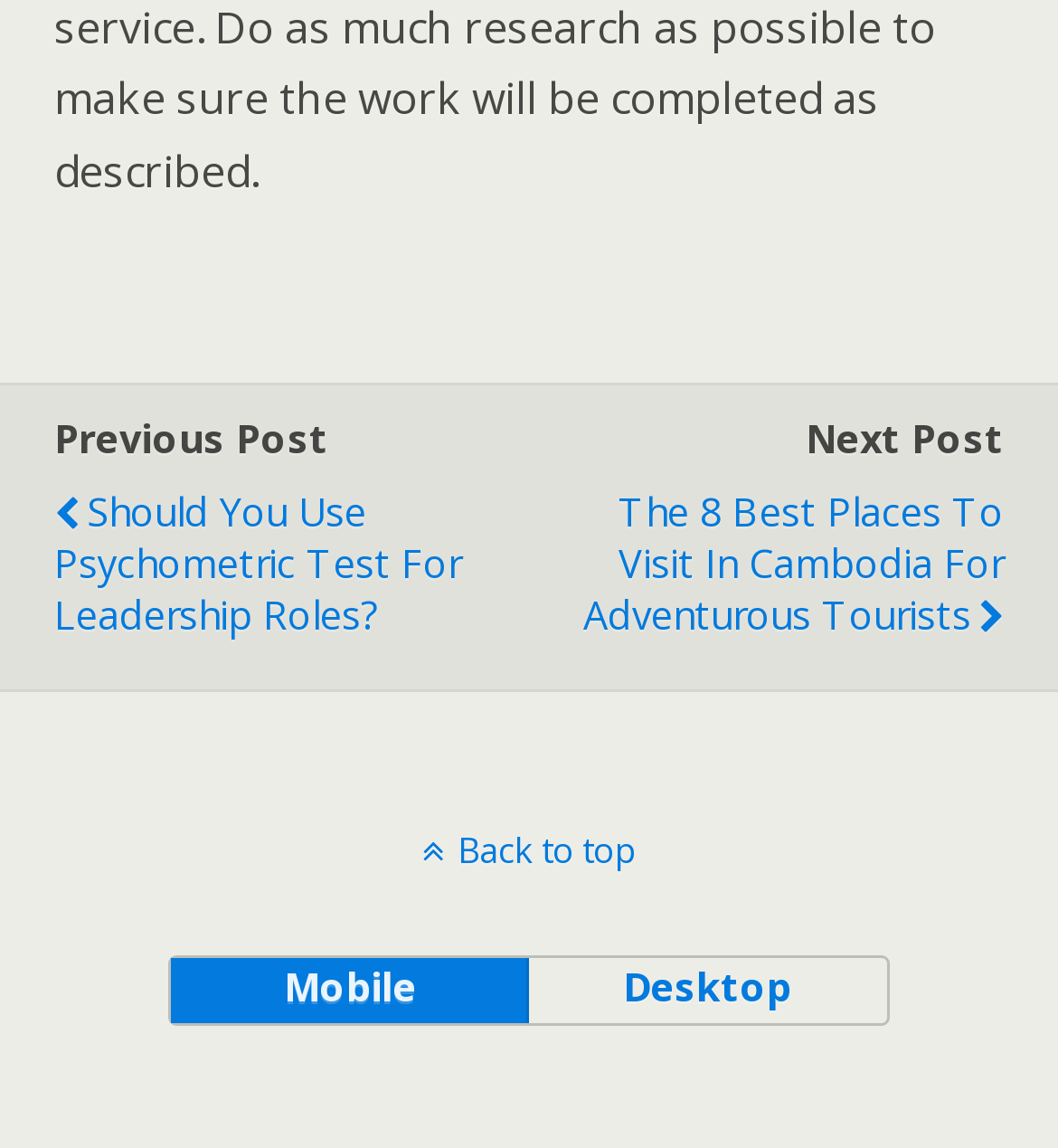Please provide a one-word or phrase answer to the question: 
What is the text of the link at the top-right?

The 8 Best Places To Visit In Cambodia For Adventurous Tourists